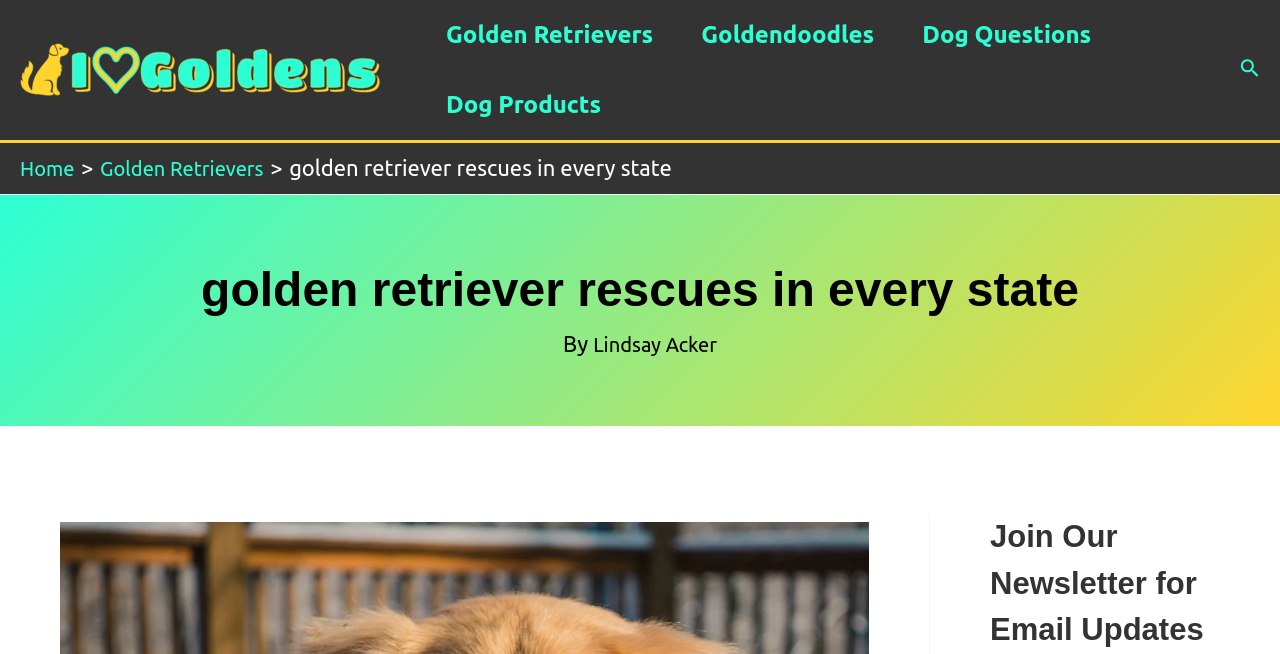Determine the bounding box coordinates for the area that needs to be clicked to fulfill this task: "go to Home page". The coordinates must be given as four float numbers between 0 and 1, i.e., [left, top, right, bottom].

[0.016, 0.237, 0.062, 0.275]